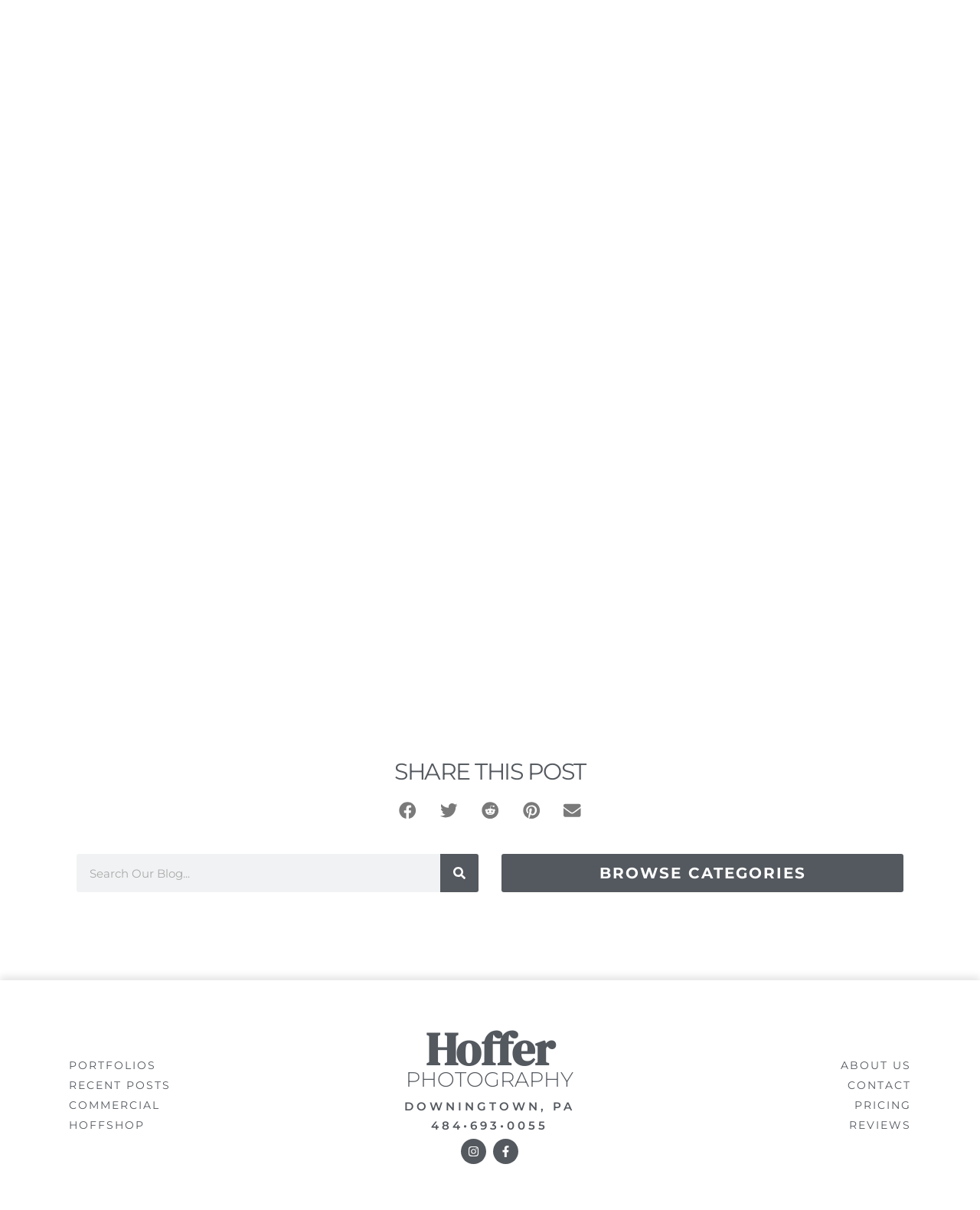Identify the coordinates of the bounding box for the element described below: "1276". Return the coordinates as four float numbers between 0 and 1: [left, top, right, bottom].

None